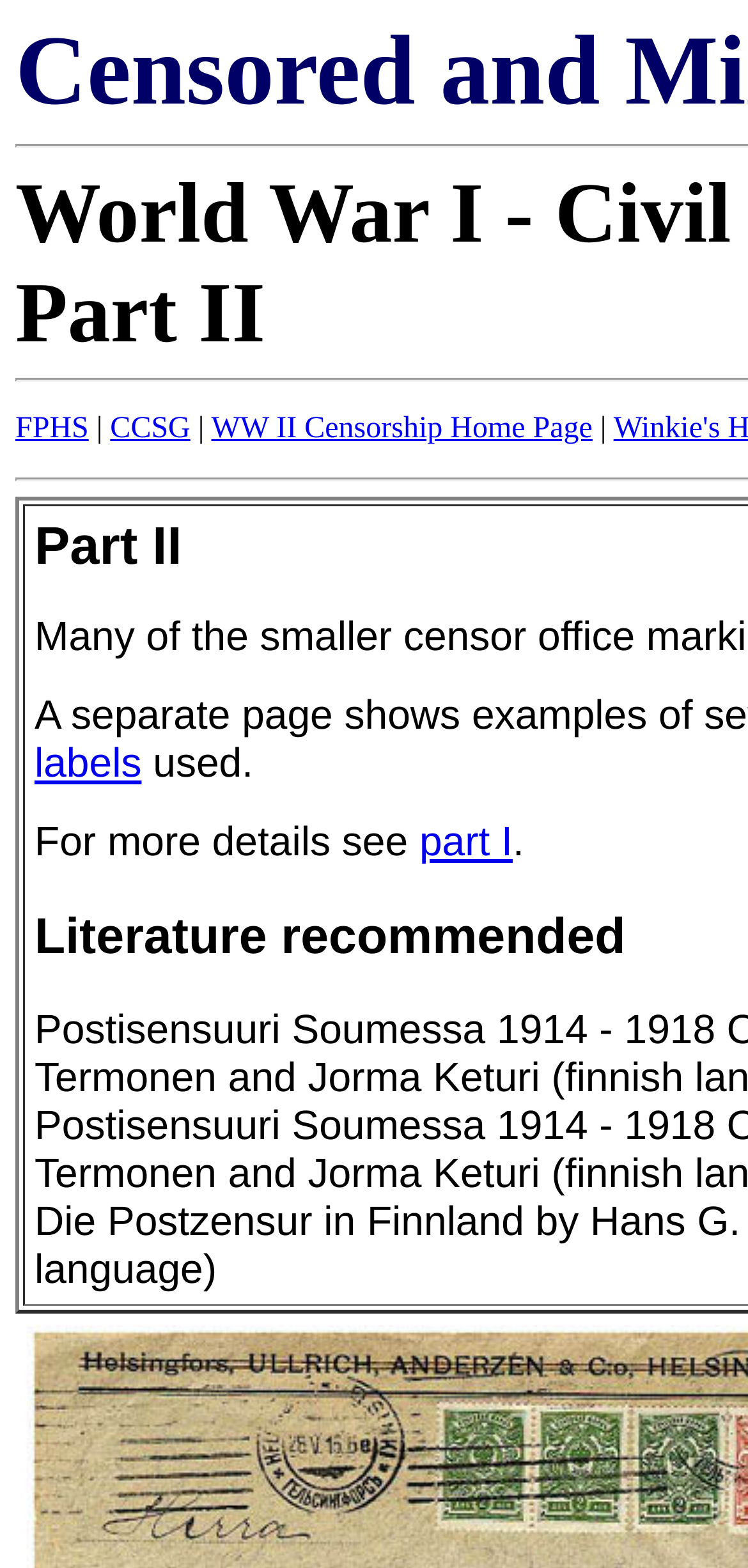Summarize the webpage with a detailed and informative caption.

The webpage is about World War I, specifically focusing on Finland, and is part of a series, as indicated by the "Part II" title. 

At the top left of the page, there are three links: "FPHS", "CCSG", and a separator in between. 

Below these links, there is a prominent link titled "WW II Censorship Home Page", which takes up a significant portion of the page width. This link has three child elements: a "labels" link, a "part I" link, and a period (.) separator. The "part I" link is positioned to the right of the "labels" link, with a period separator in between.